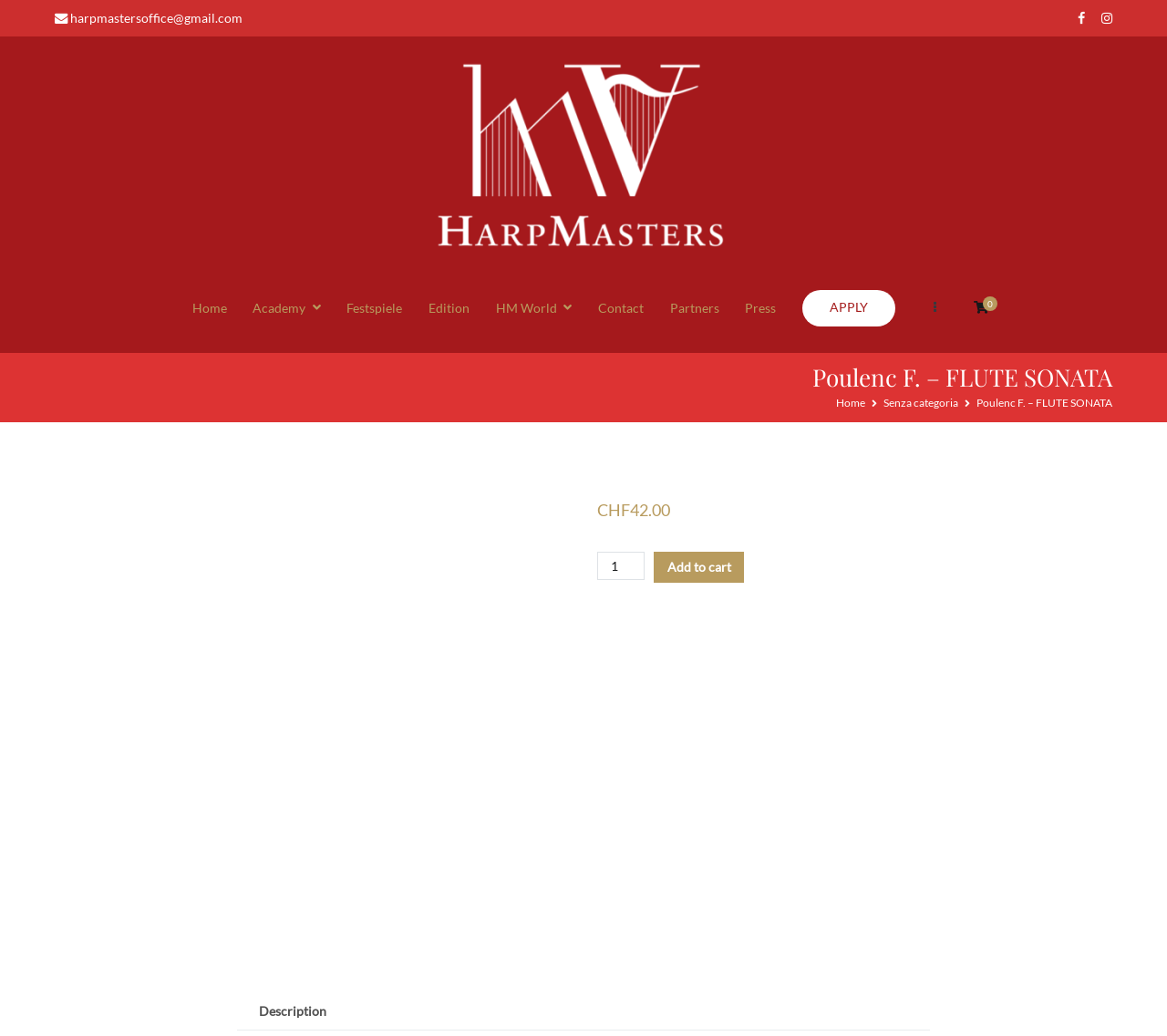Determine the bounding box coordinates of the element's region needed to click to follow the instruction: "View product description". Provide these coordinates as four float numbers between 0 and 1, formatted as [left, top, right, bottom].

[0.21, 0.958, 0.291, 0.994]